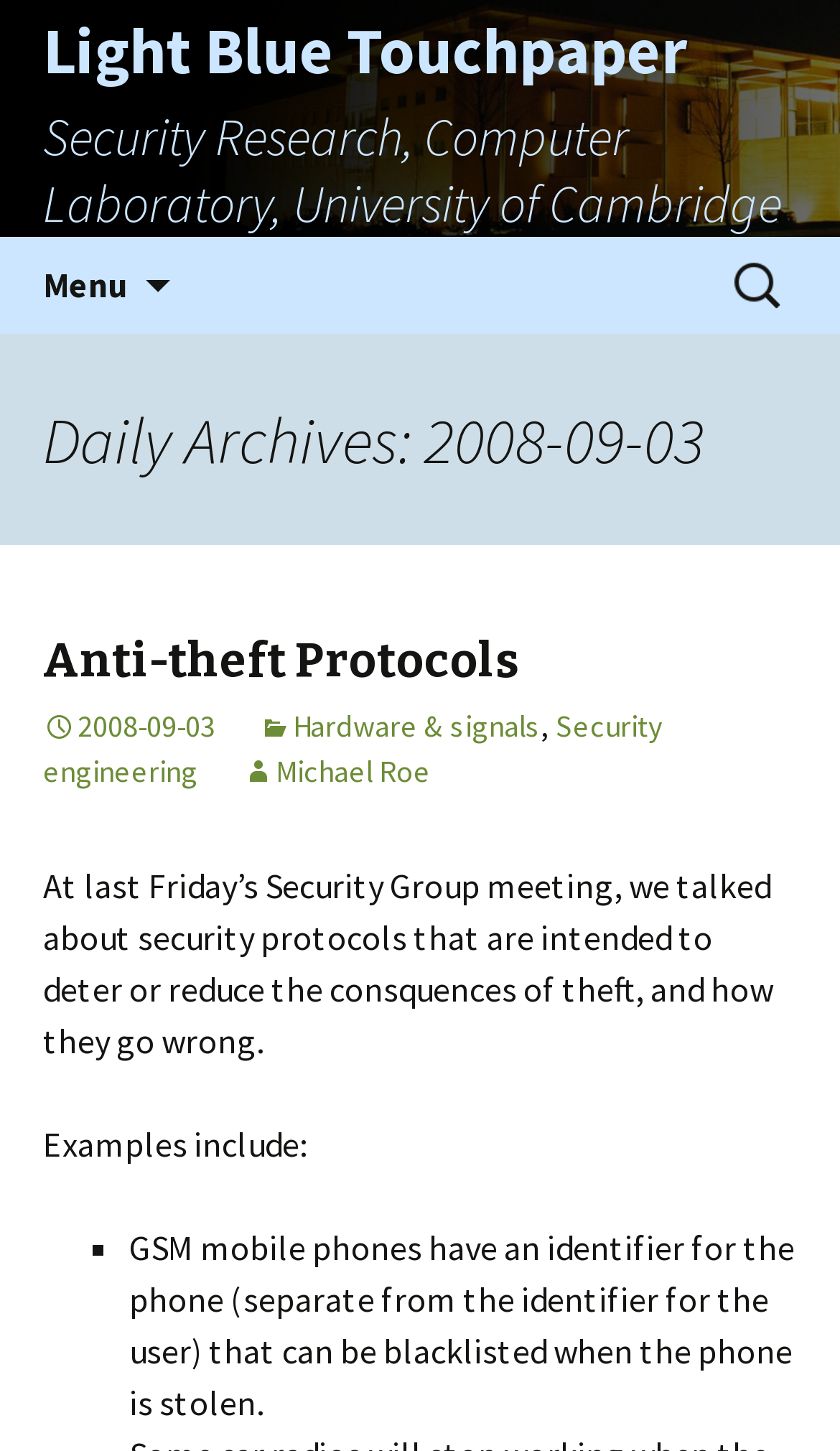Use a single word or phrase to answer this question: 
Who is the author of the article?

Michael Roe